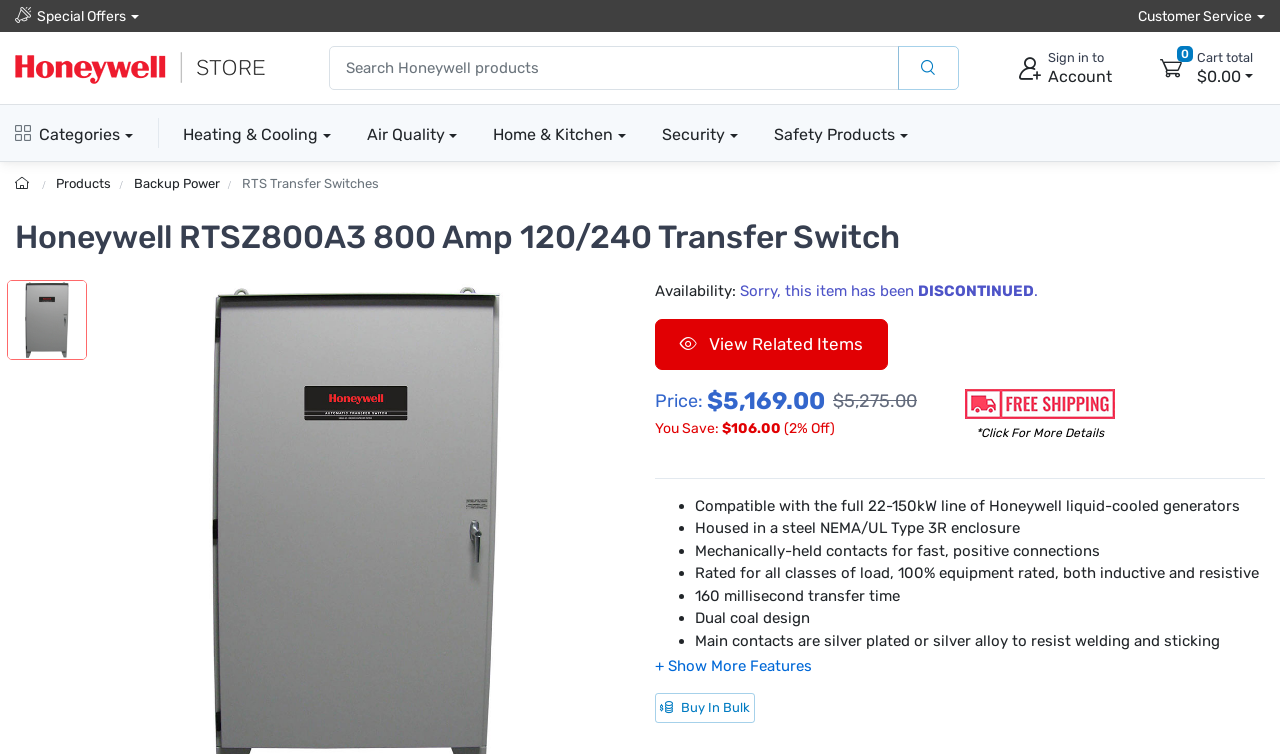Identify the bounding box coordinates for the region of the element that should be clicked to carry out the instruction: "Buy In Bulk". The bounding box coordinates should be four float numbers between 0 and 1, i.e., [left, top, right, bottom].

[0.512, 0.919, 0.59, 0.958]